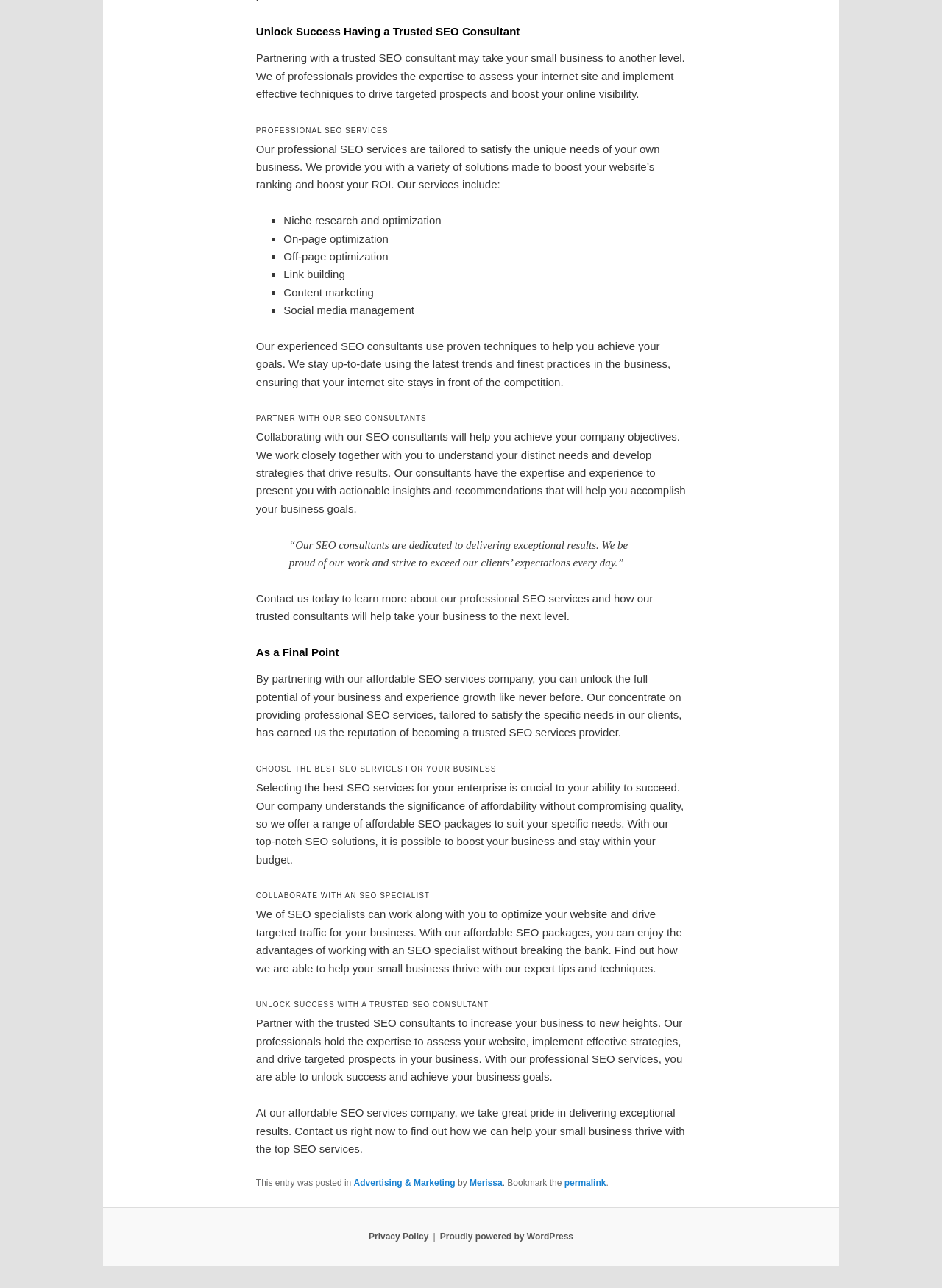Given the element description, predict the bounding box coordinates in the format (top-left x, top-left y, bottom-right x, bottom-right y), using floating point numbers between 0 and 1: 20 February 2021

None